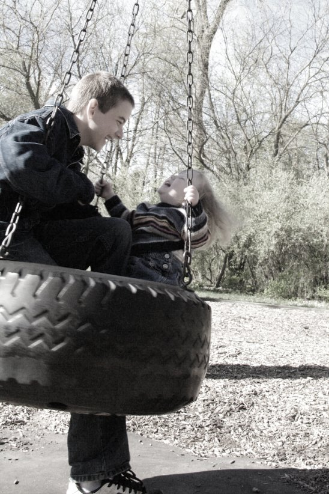Use a single word or phrase to answer the question:
What is the state of the trees in the background?

Budding leaves